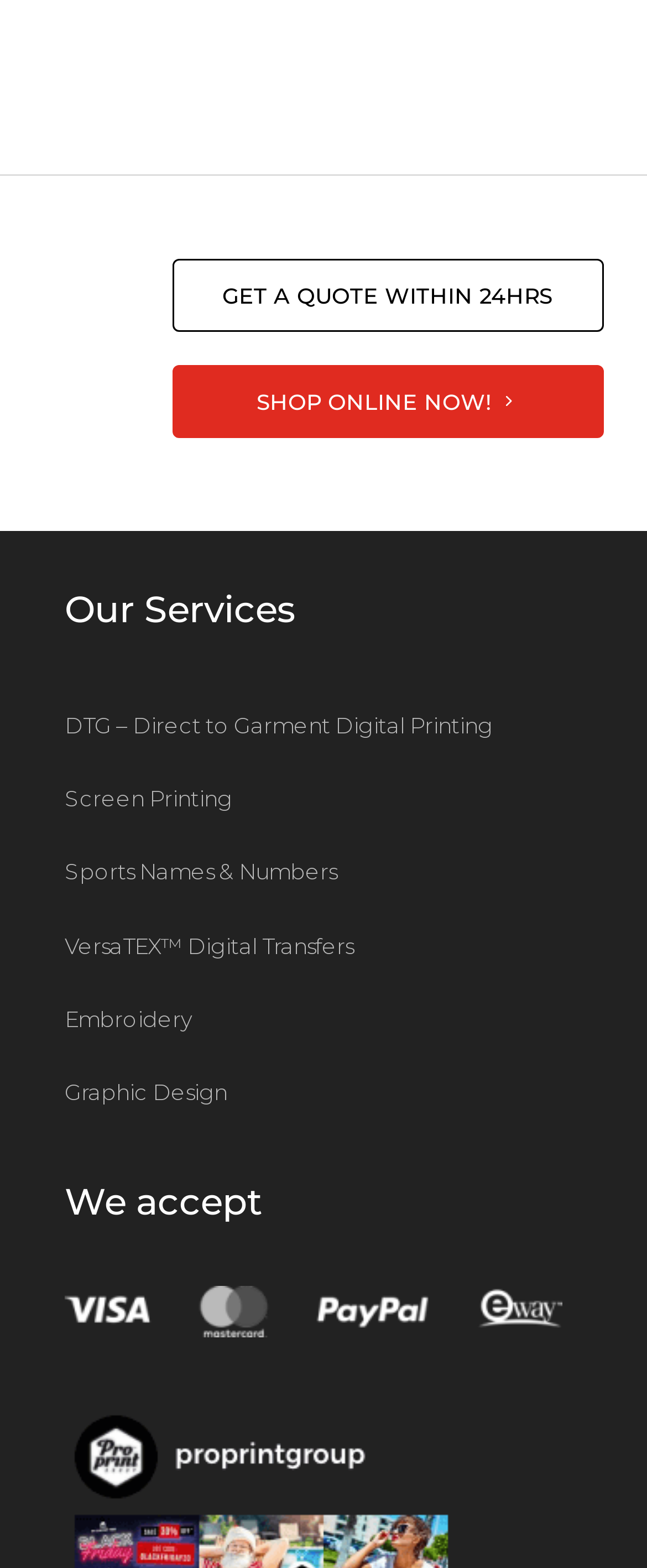Extract the bounding box for the UI element that matches this description: "Sports Names & Numbers".

[0.1, 0.548, 0.521, 0.565]